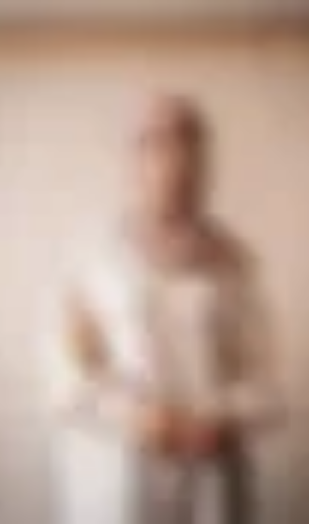What is the subject holding?
We need a detailed and meticulous answer to the question.

The subject is holding their hands together because the caption mentions that they 'hold their hands loosely together', possibly conveying a sense of poise or reflection.